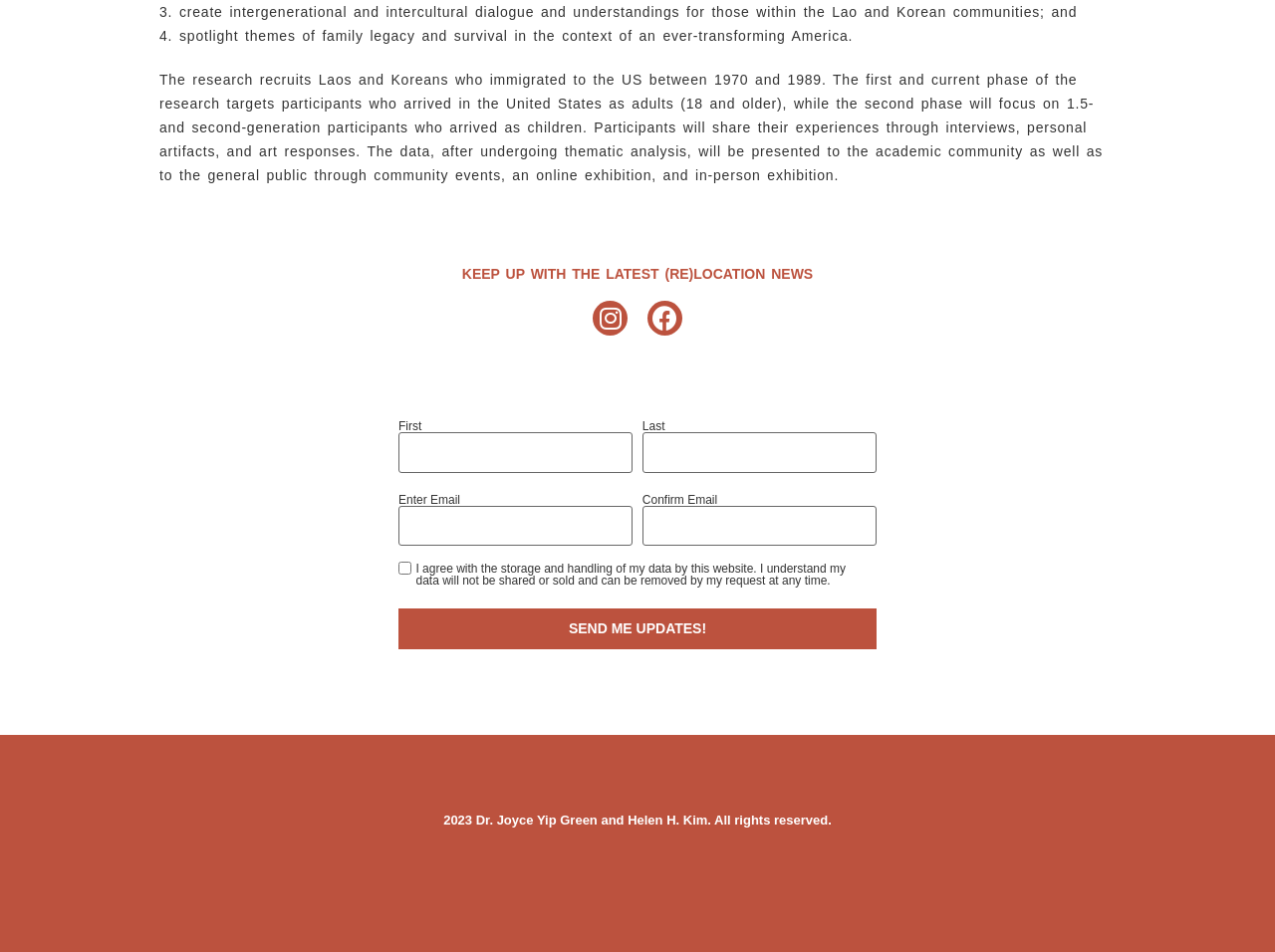Analyze the image and provide a detailed answer to the question: Who owns the copyright of the webpage?

The webpage has a footer that states '2023 Dr. Joyce Yip Green and Helen H. Kim. All rights reserved.', indicating that they own the copyright of the webpage.